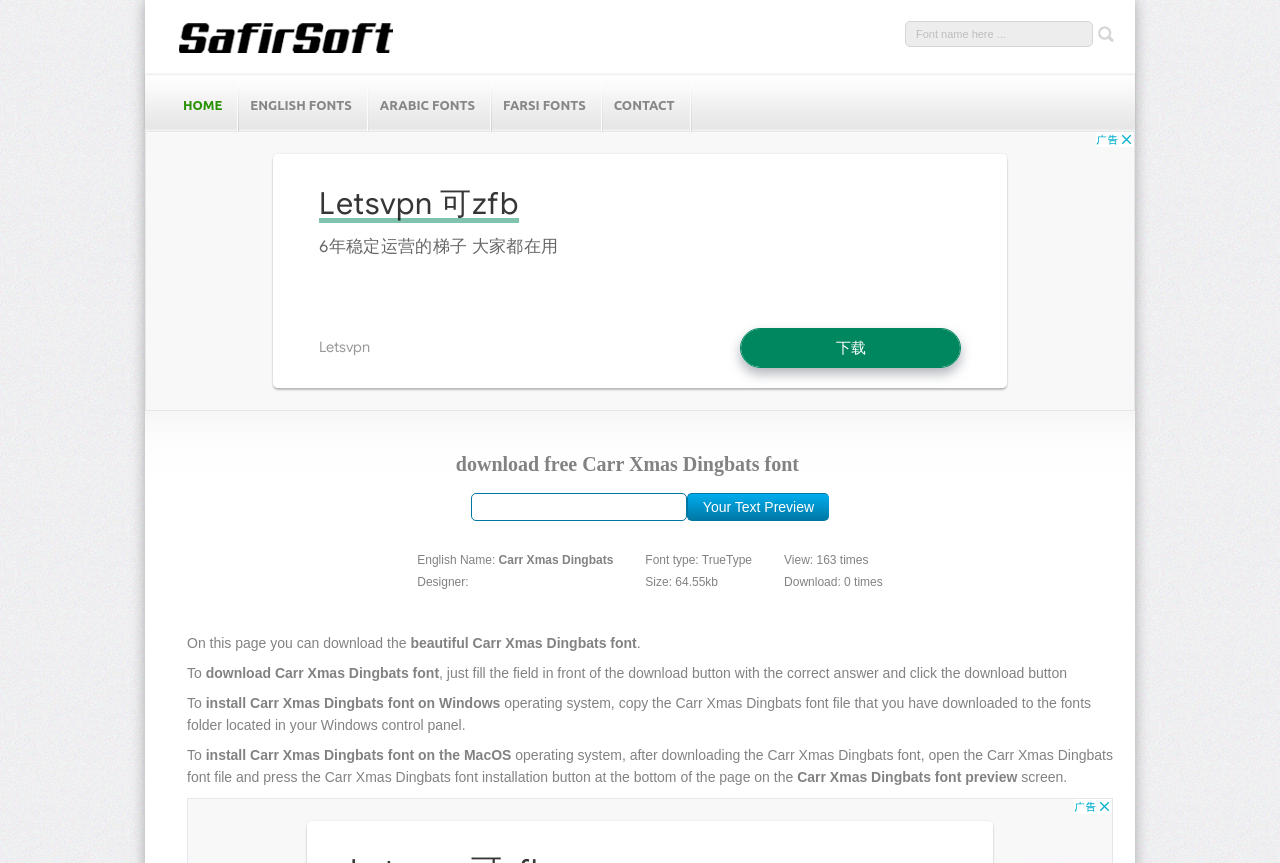Could you specify the bounding box coordinates for the clickable section to complete the following instruction: "Preview your text"?

[0.537, 0.571, 0.648, 0.604]